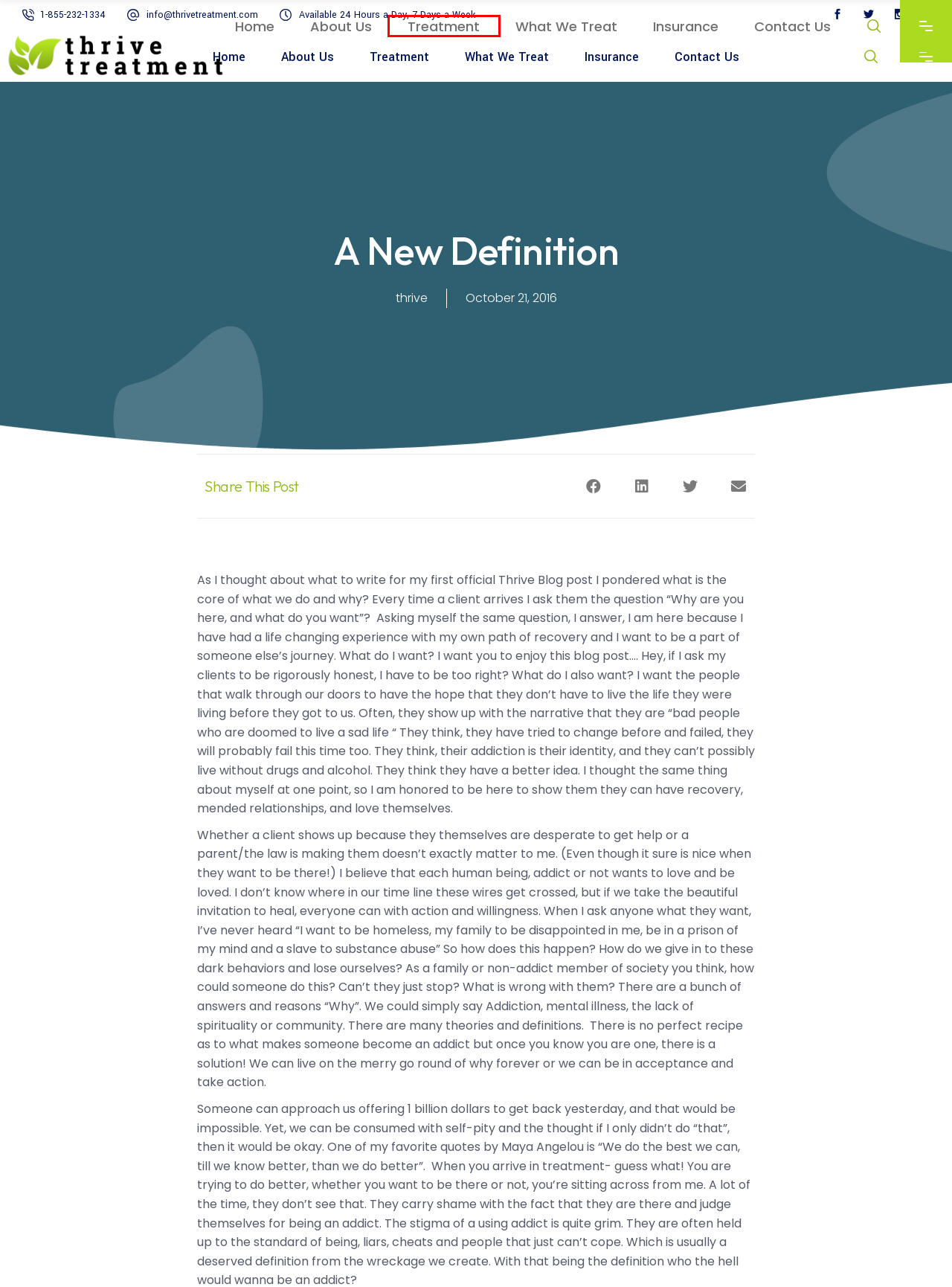A screenshot of a webpage is given with a red bounding box around a UI element. Choose the description that best matches the new webpage shown after clicking the element within the red bounding box. Here are the candidates:
A. Contact Us - Thrive Treatment
B. thrive, Author at Thrive Treatment
C. About Us - Thrive Treatment
D. Admissions - Thrive Treatment
E. Addiction Treatment Services in Santa Monica | Thrive Treatment℠
F. Privacy Policy - Thrive Treatment
G. What We Treat - Thrive Treatment What We Treat | Thrive Treatment℠
H. October 21, 2016 - Thrive Treatment

E